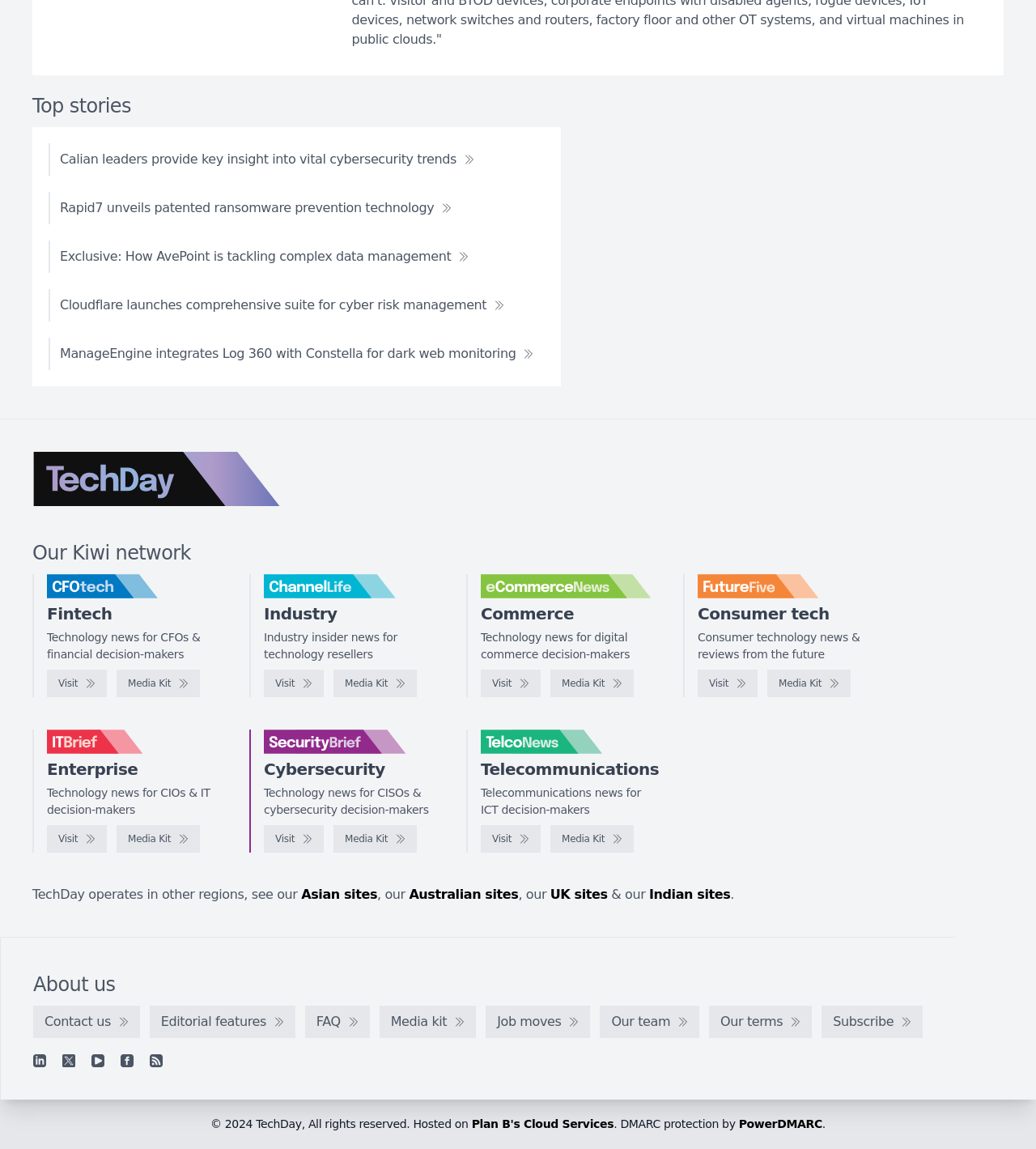Provide the bounding box coordinates of the area you need to click to execute the following instruction: "Check the 'About us' section".

[0.032, 0.847, 0.111, 0.867]